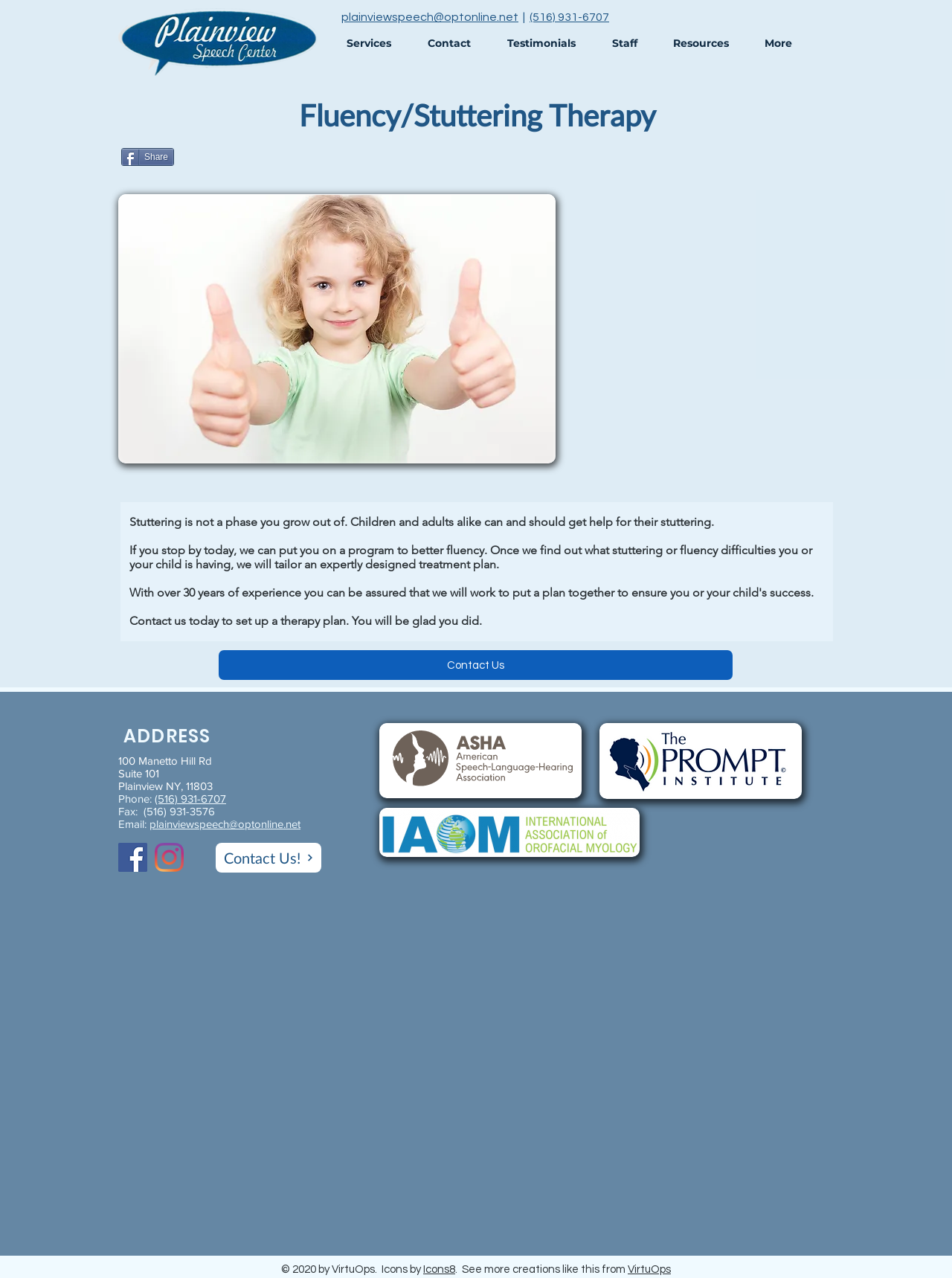What is the phone number of the speech therapy center?
We need a detailed and exhaustive answer to the question. Please elaborate.

I found the phone number by looking at the contact information section at the bottom of the webpage, where it says 'Phone: (516) 931-6707'.